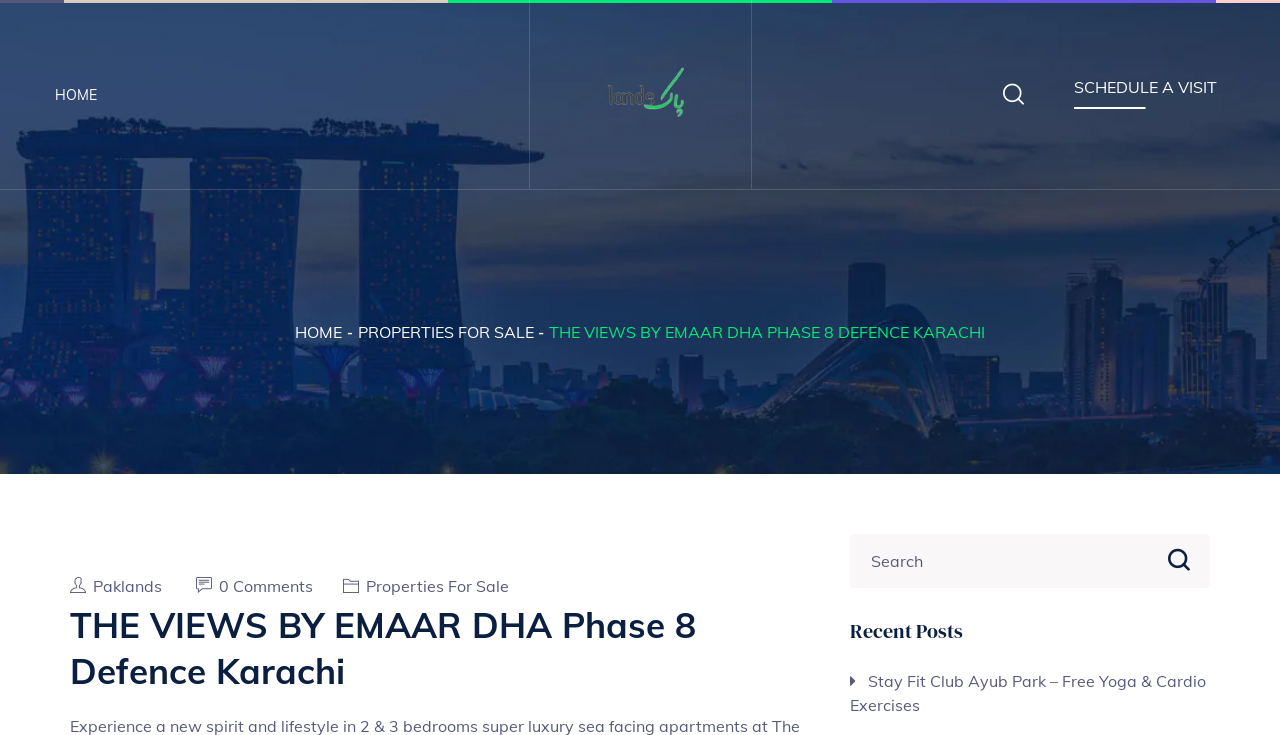What is the name of the real estate portal?
Answer with a single word or phrase by referring to the visual content.

Pak Lands